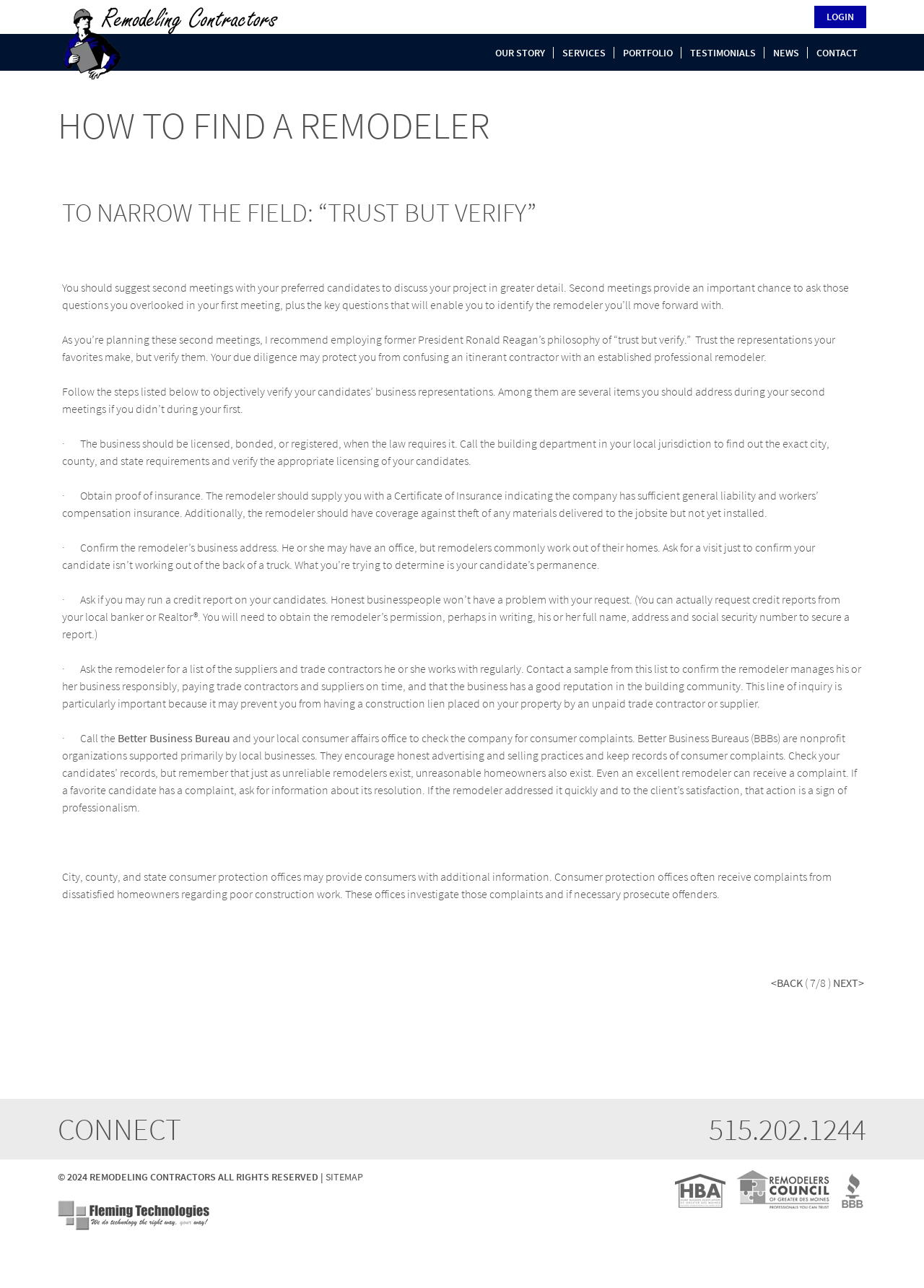Find the bounding box coordinates of the element you need to click on to perform this action: 'View post'. The coordinates should be represented by four float values between 0 and 1, in the format [left, top, right, bottom].

None